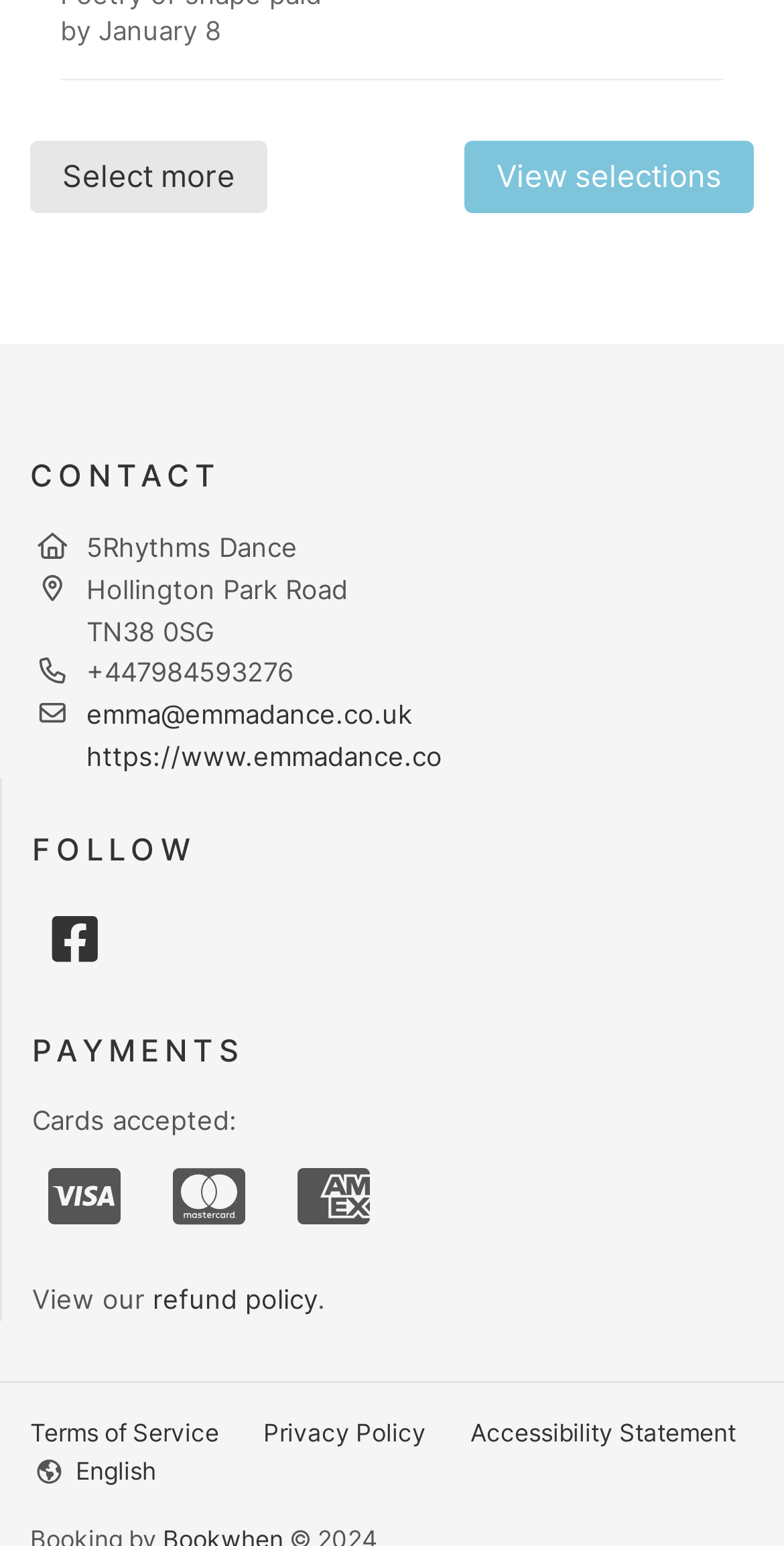Using the provided element description: "NEOXIMM PROMOTION IMMOBILIERE", identify the bounding box coordinates. The coordinates should be four floats between 0 and 1 in the order [left, top, right, bottom].

None